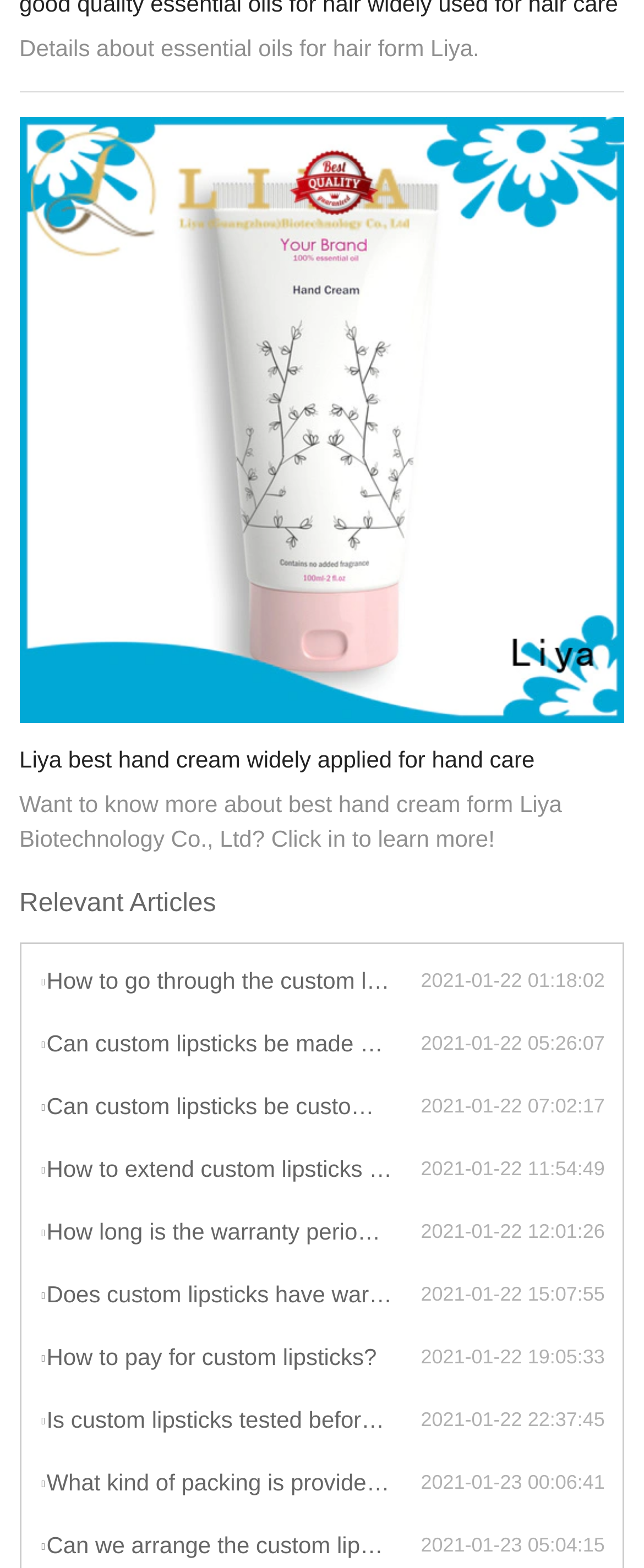Using the information from the screenshot, answer the following question thoroughly:
What is the date of the first relevant article?

The first relevant article has a date and time of 2021-01-22 01:18:02, which indicates that it was published on January 22, 2021.